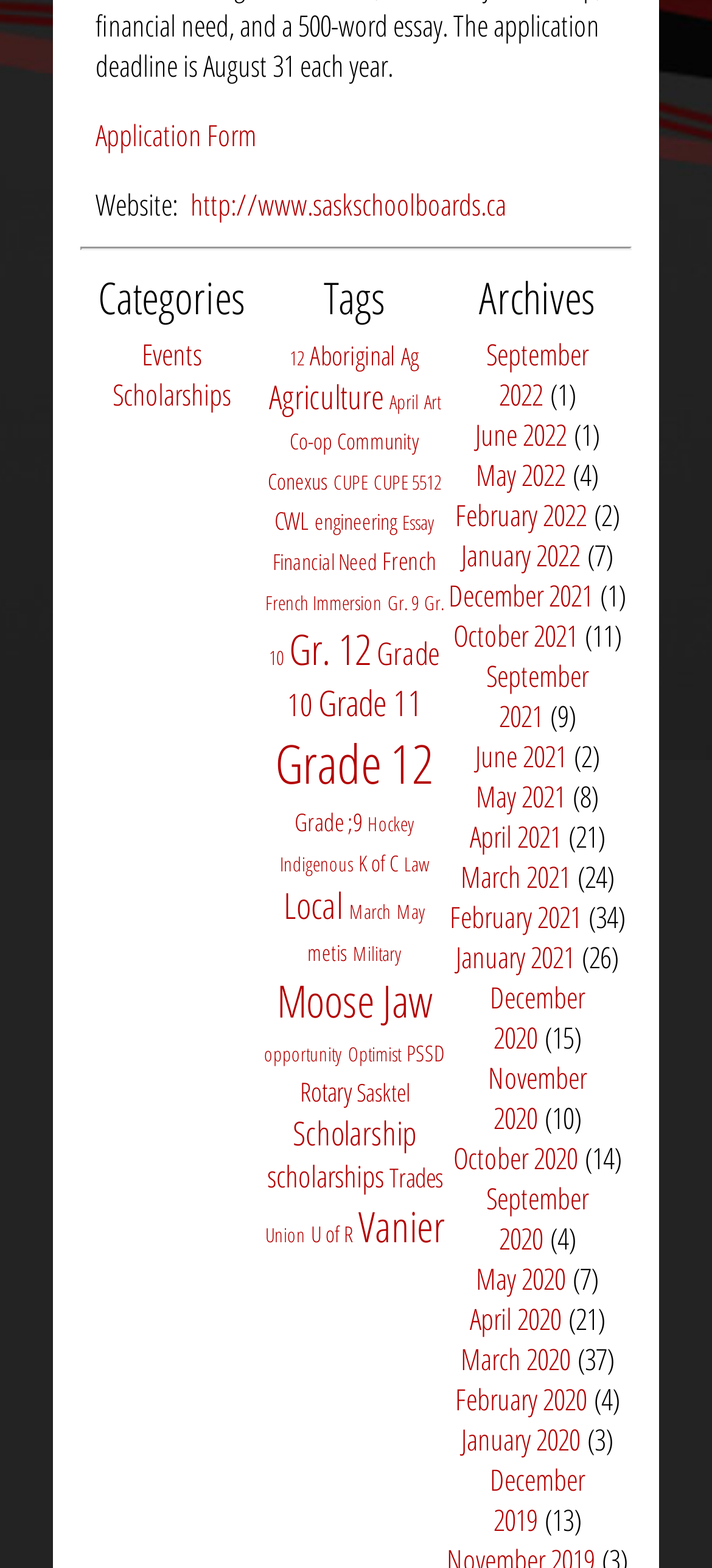Please give a one-word or short phrase response to the following question: 
How many events are there?

1